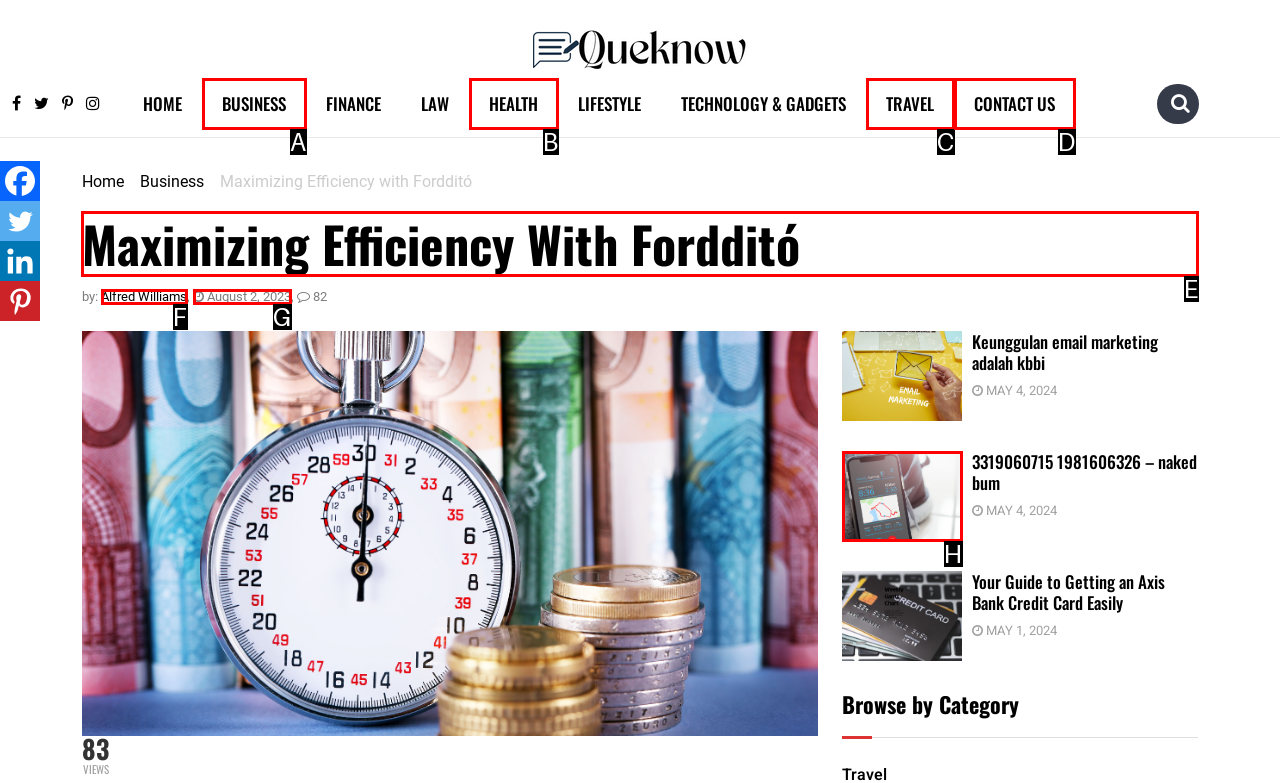Indicate the HTML element that should be clicked to perform the task: Read the article about Maximizing Efficiency with Fordditó Reply with the letter corresponding to the chosen option.

E